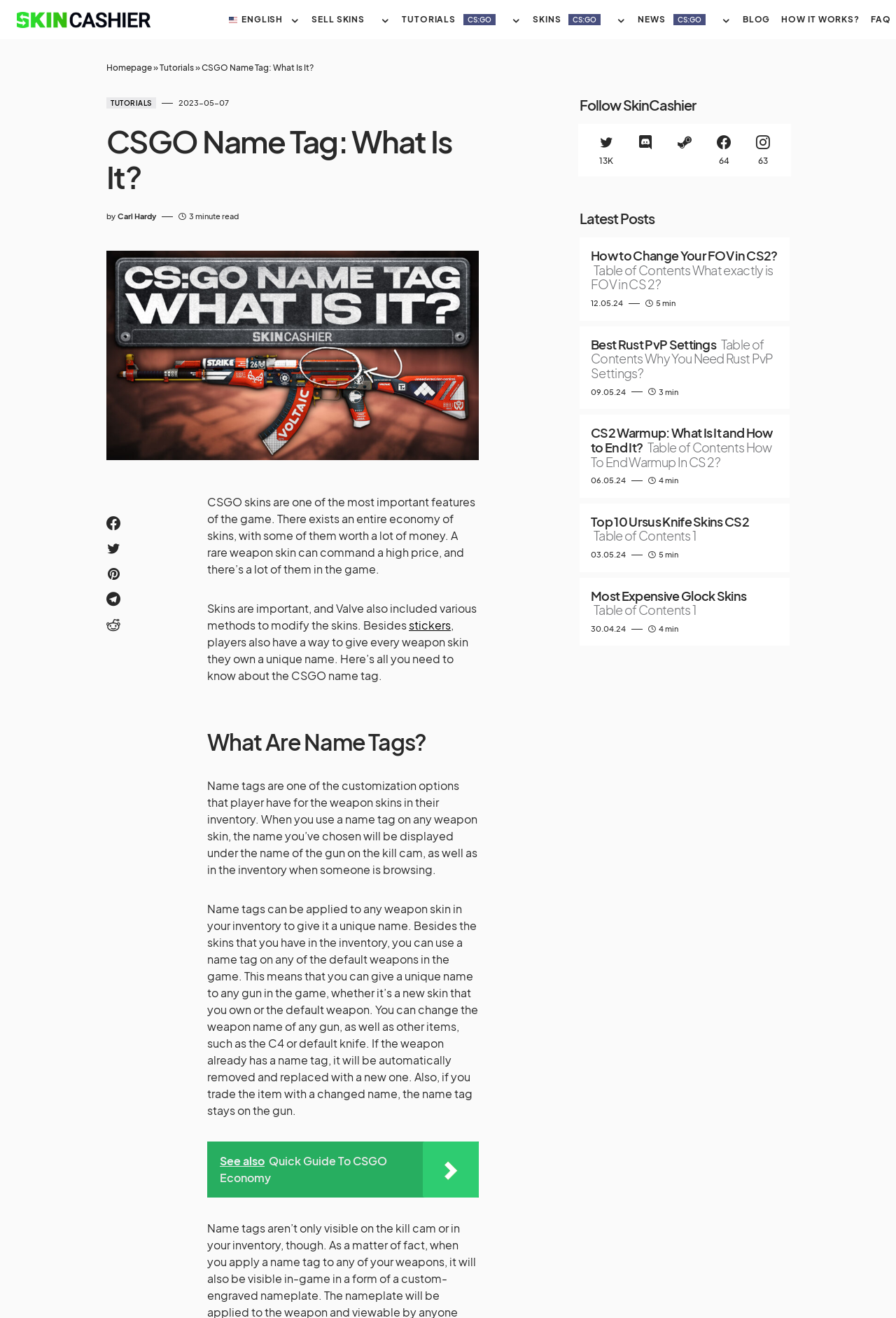By analyzing the image, answer the following question with a detailed response: What is the name of the website's blog section?

I found the name of the website's blog section by looking at the top navigation menu, where it lists various sections, including 'BLOG', which is the name of the blog section.